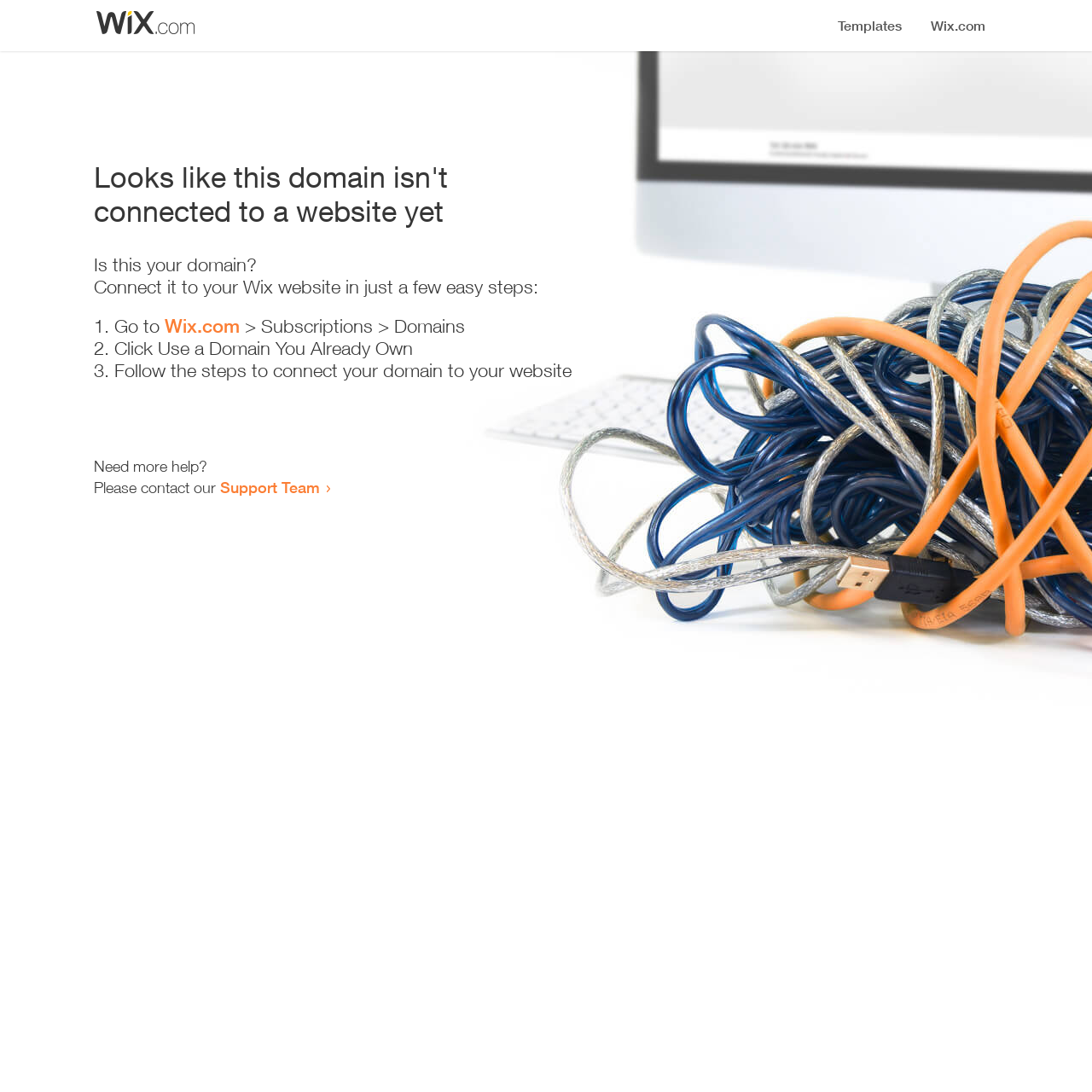Can you find and generate the webpage's heading?

Looks like this domain isn't
connected to a website yet